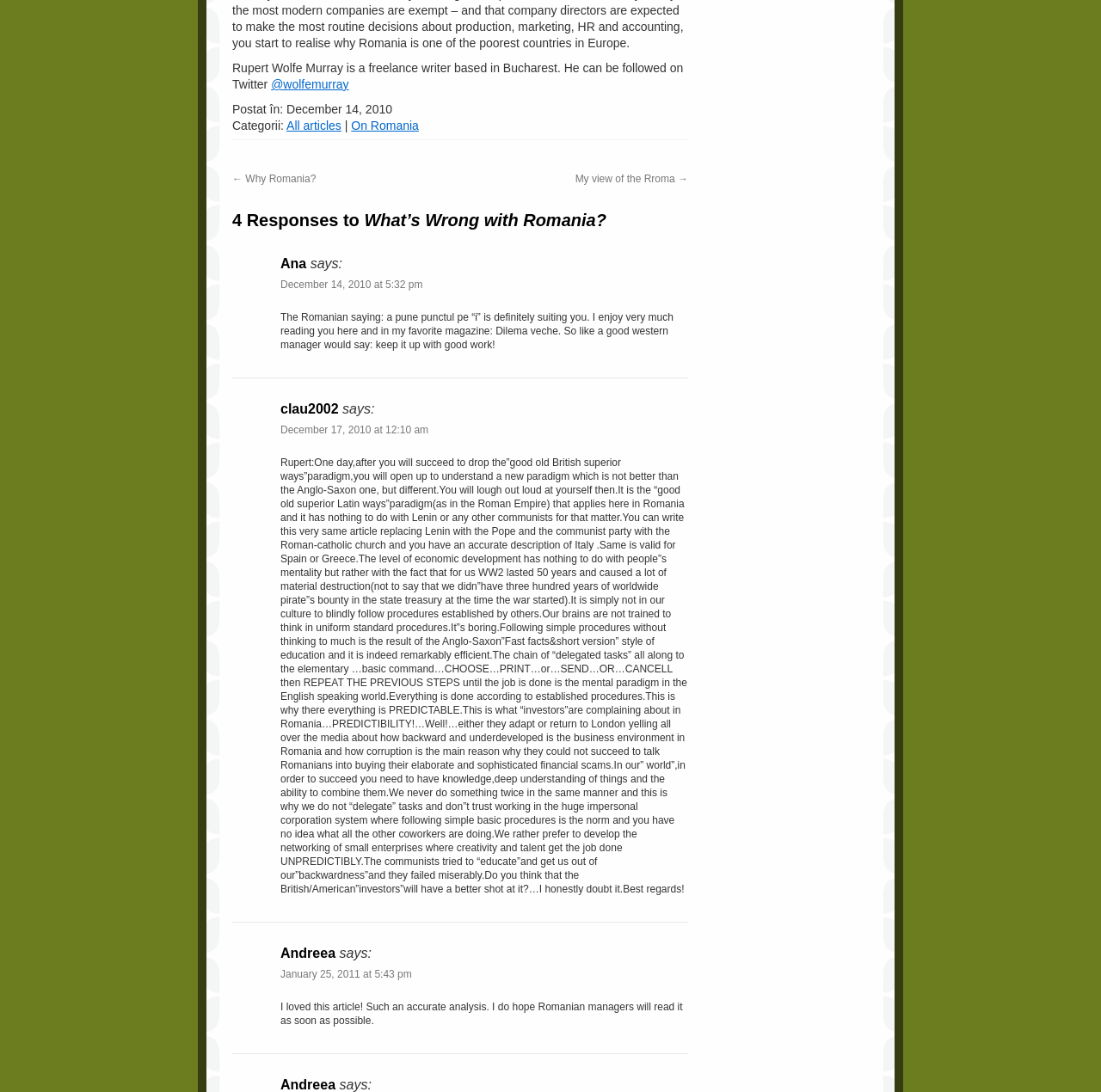Pinpoint the bounding box coordinates of the clickable area necessary to execute the following instruction: "Read the next article". The coordinates should be given as four float numbers between 0 and 1, namely [left, top, right, bottom].

[0.522, 0.158, 0.625, 0.169]